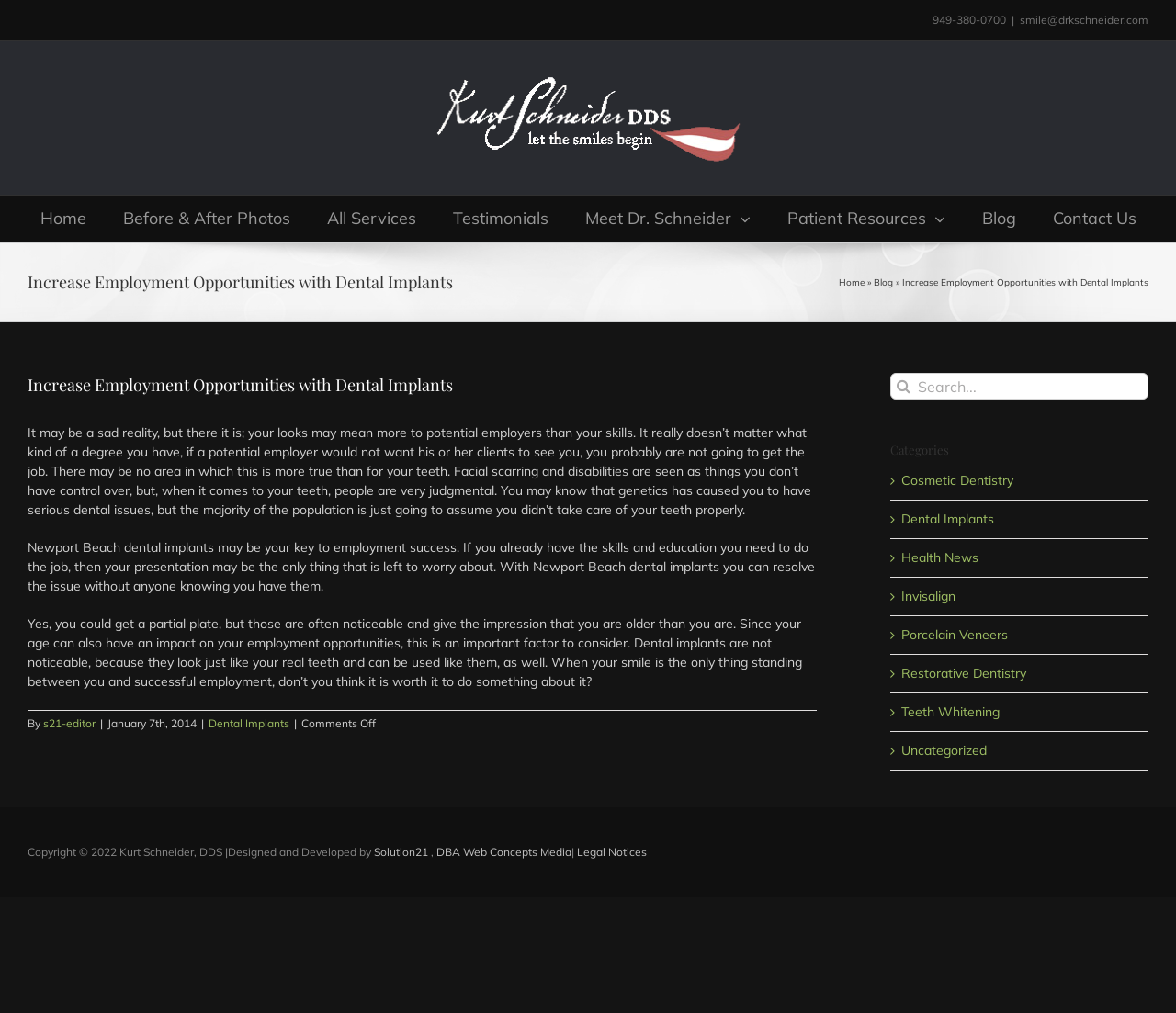Identify the bounding box coordinates of the clickable region required to complete the instruction: "Contact Dr. Schneider via email". The coordinates should be given as four float numbers within the range of 0 and 1, i.e., [left, top, right, bottom].

[0.867, 0.013, 0.977, 0.026]